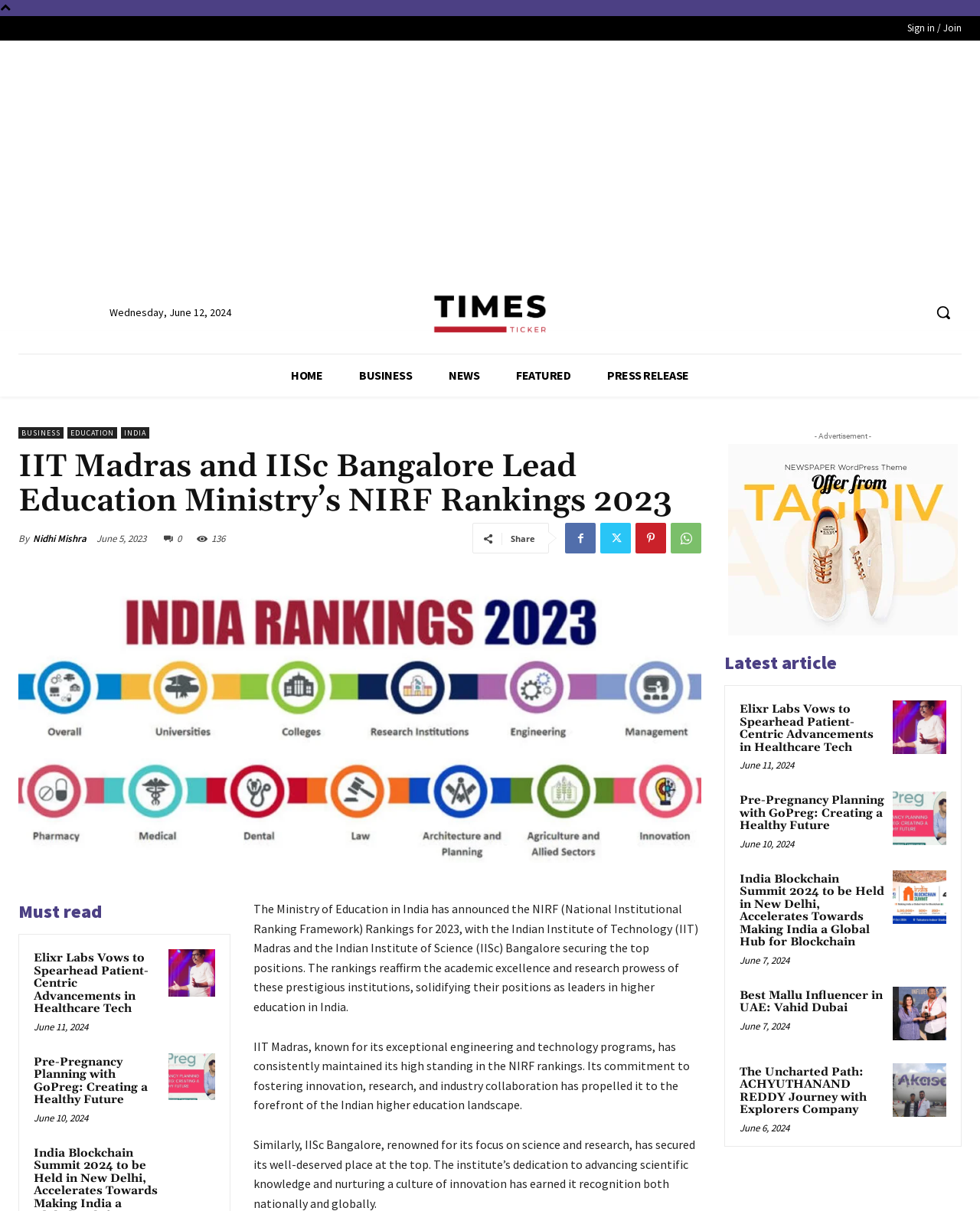Could you locate the bounding box coordinates for the section that should be clicked to accomplish this task: "Go to the 'HOME' page".

[0.278, 0.293, 0.348, 0.327]